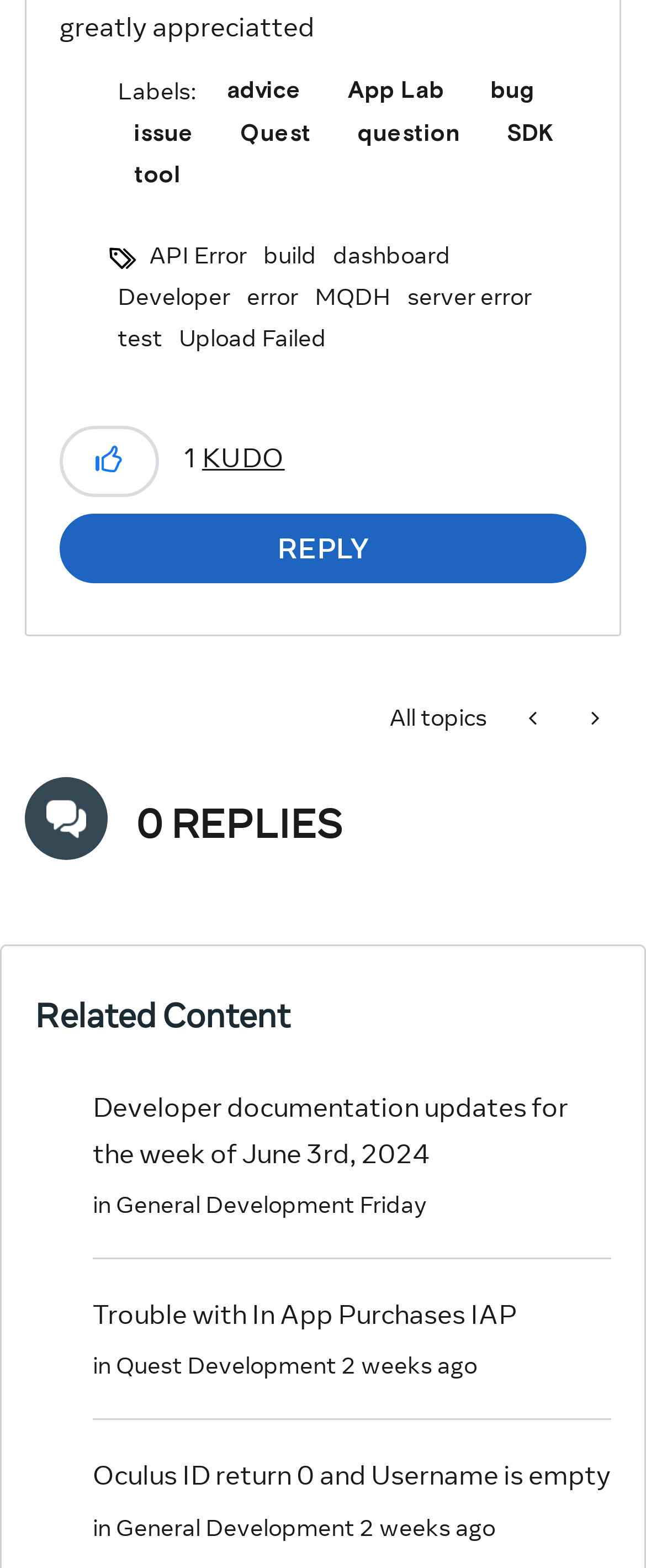Please determine the bounding box coordinates of the element's region to click in order to carry out the following instruction: "View the 'Developer documentation updates for the week of June 3rd, 2024' post". The coordinates should be four float numbers between 0 and 1, i.e., [left, top, right, bottom].

[0.144, 0.695, 0.879, 0.746]